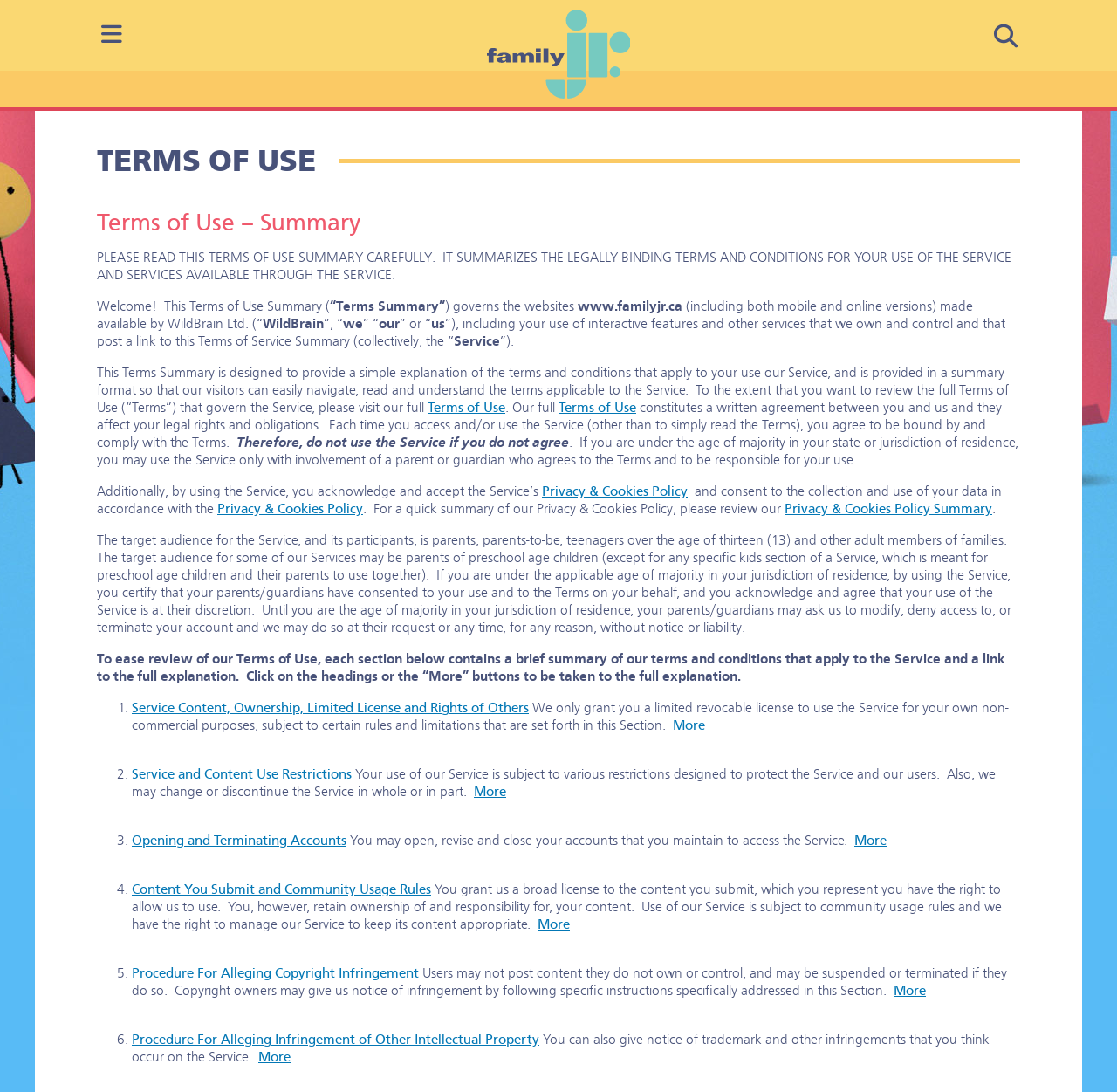Find the bounding box coordinates of the UI element according to this description: "Procedure For Alleging Copyright Infringement".

[0.118, 0.884, 0.375, 0.898]